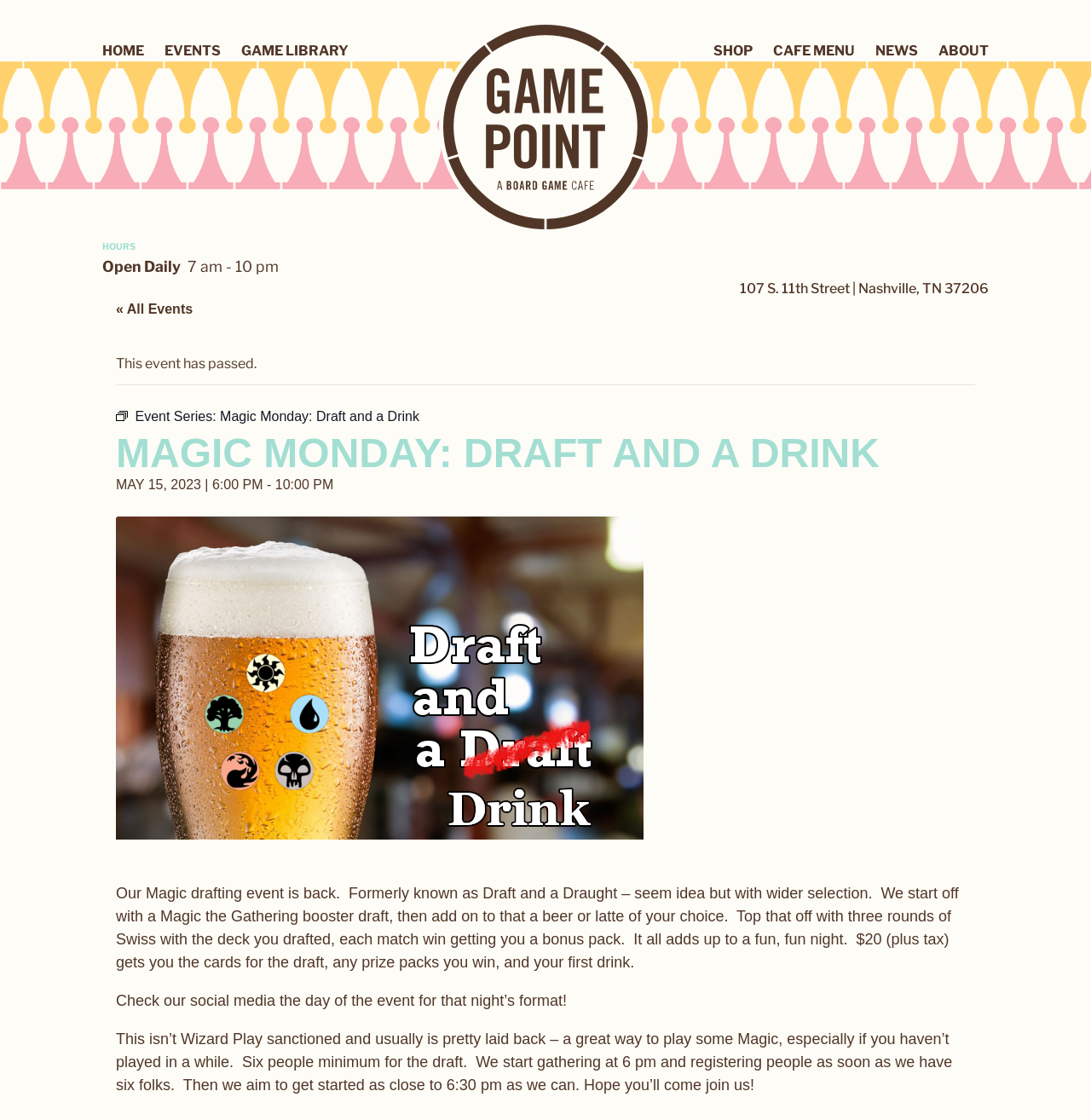Describe all the key features of the webpage in detail.

The webpage appears to be an event page for a Magic the Gathering drafting event called "Magic Monday: Draft and a Drink" at Game Point. 

At the top of the page, there is a navigation menu with links to "HOME", "EVENTS", "GAME LIBRARY", "SHOP", "CAFE MENU", "NEWS", and "ABOUT". 

Below the navigation menu, there is a section displaying the business hours and address of Game Point. 

On the left side of the page, there is a section highlighting the event details. The event title "MAGIC MONDAY: DRAFT AND A DRINK" is prominently displayed, followed by the date and time of the event. 

Below the event title, there is an image related to Magic the Gathering Draft. 

The main content of the event is described in a block of text, explaining the format of the event, including the drafting process, the number of rounds, and the prizes. The text also mentions that the event is not Wizard Play sanctioned and is a laid-back way to play Magic. 

Additionally, there is a note at the bottom of the page reminding attendees to check social media for the event format on the day of the event.